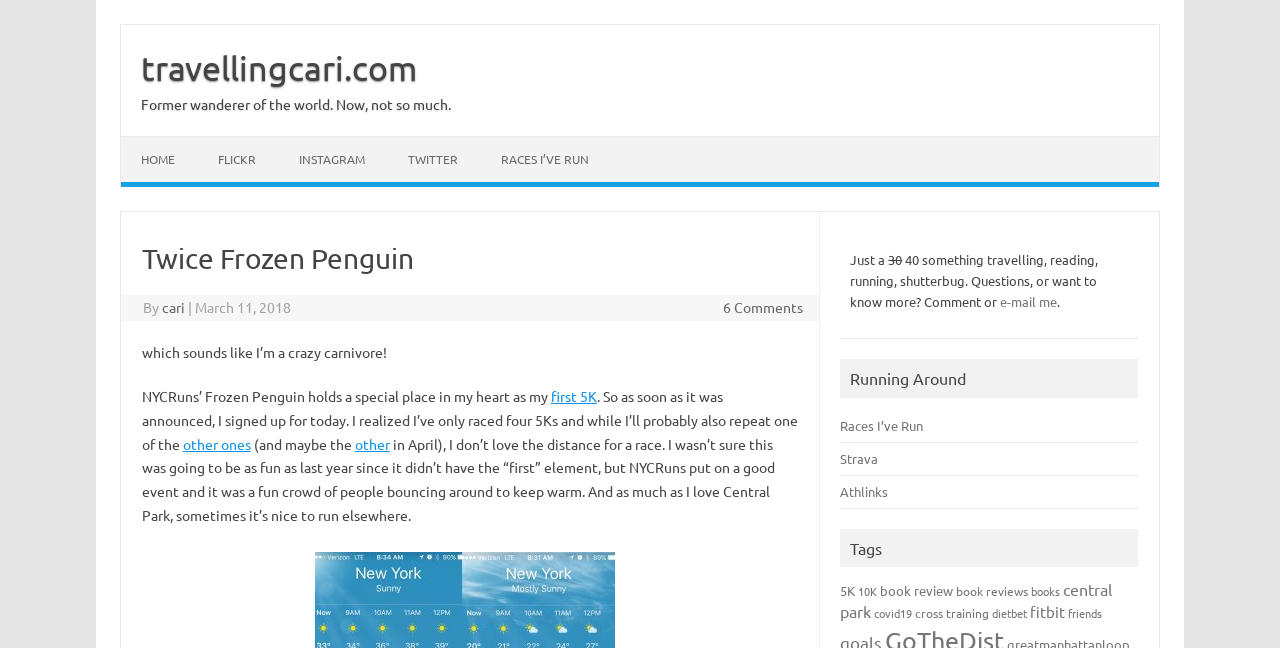Determine the bounding box coordinates of the UI element described by: "other".

[0.277, 0.671, 0.304, 0.699]